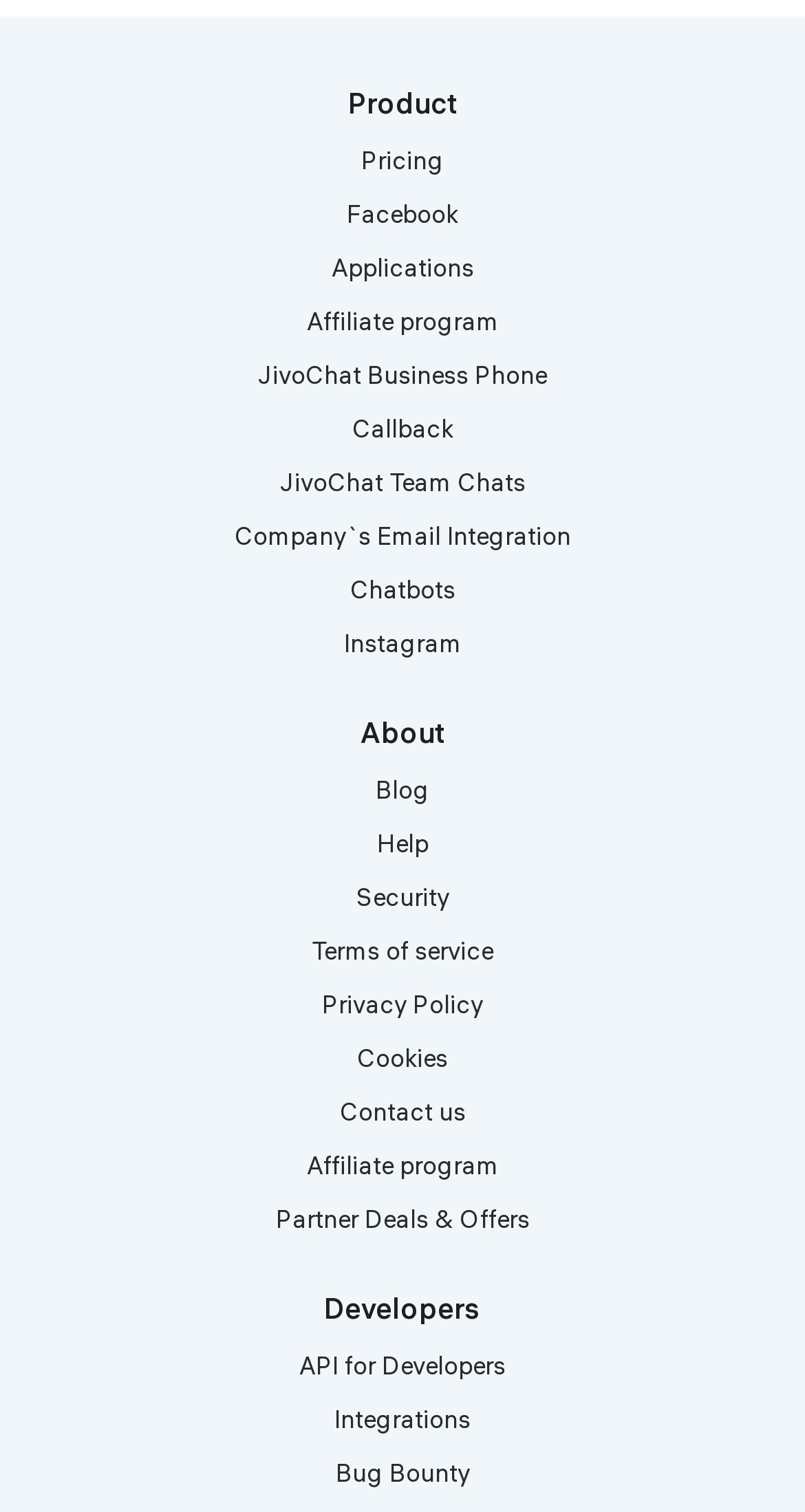Please provide the bounding box coordinates for the element that needs to be clicked to perform the instruction: "Learn about the company". The coordinates must consist of four float numbers between 0 and 1, formatted as [left, top, right, bottom].

[0.447, 0.473, 0.553, 0.497]